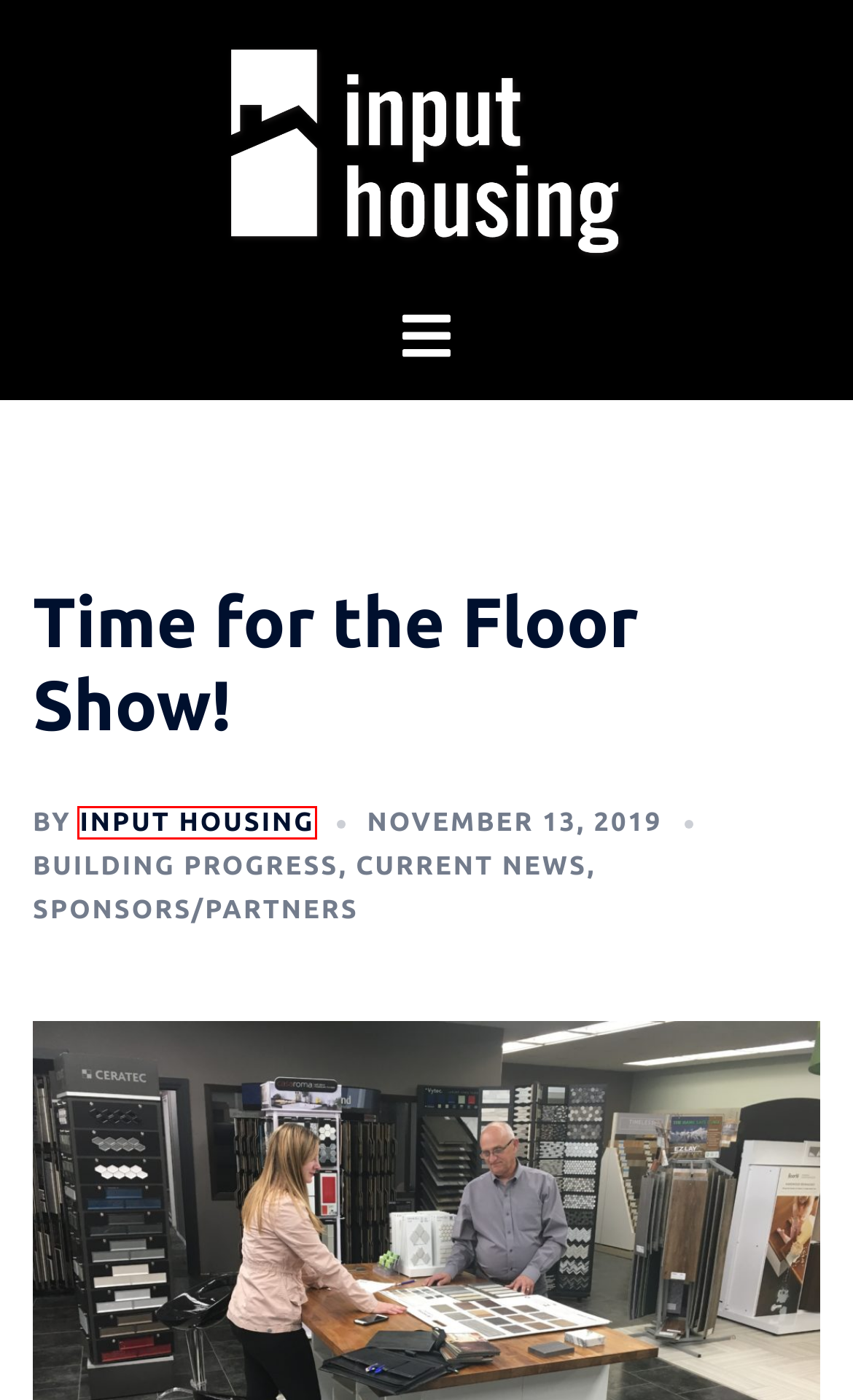Take a look at the provided webpage screenshot featuring a red bounding box around an element. Select the most appropriate webpage description for the page that loads after clicking on the element inside the red bounding box. Here are the candidates:
A. Input Housing – Input Housing
B. Topping It All Off – Input Housing
C. Sponsors/Partners – Input Housing
D. Virtual Tour – April 2020 – Input Housing
E. A Pause for the “New Normal” – Input Housing
F. Input Housing
G. Building Progress – Input Housing
H. The Floor Show

A